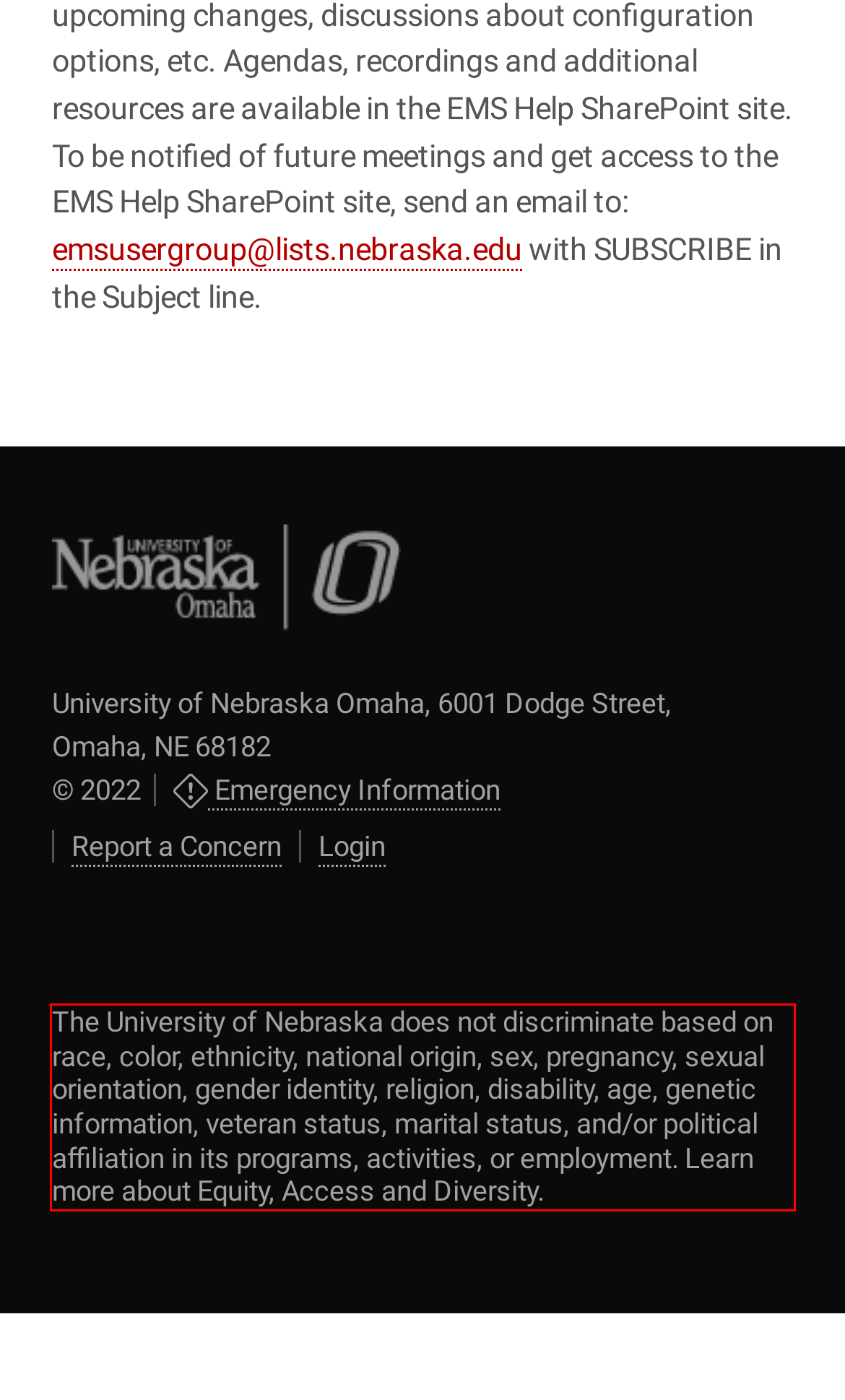Please examine the screenshot of the webpage and read the text present within the red rectangle bounding box.

The University of Nebraska does not discriminate based on race, color, ethnicity, national origin, sex, pregnancy, sexual orientation, gender identity, religion, disability, age, genetic information, veteran status, marital status, and/or political affiliation in its programs, activities, or employment. Learn more about Equity, Access and Diversity.